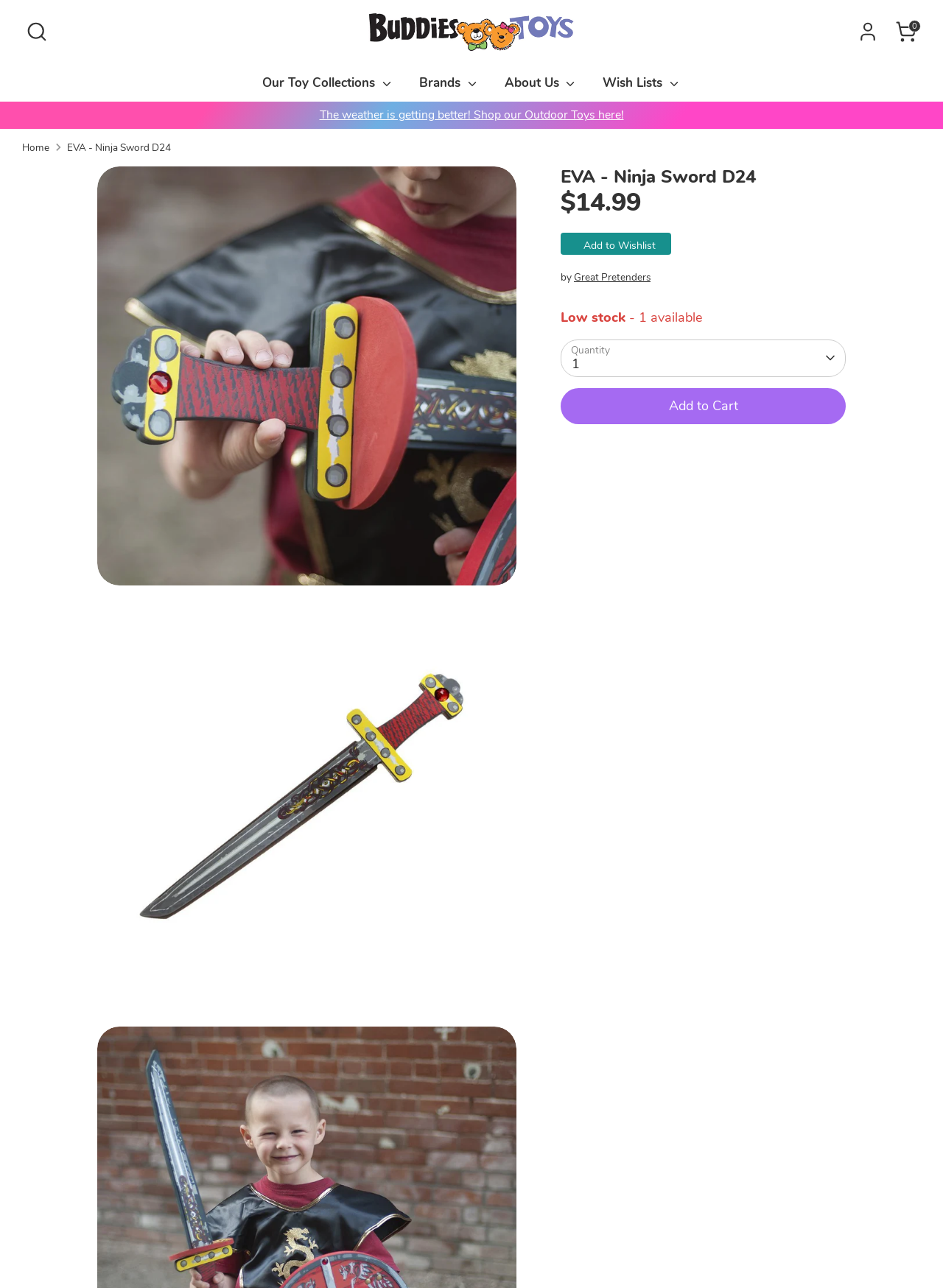What is the price of the EVA - Ninja Sword D24?
Based on the image, provide a one-word or brief-phrase response.

$14.99